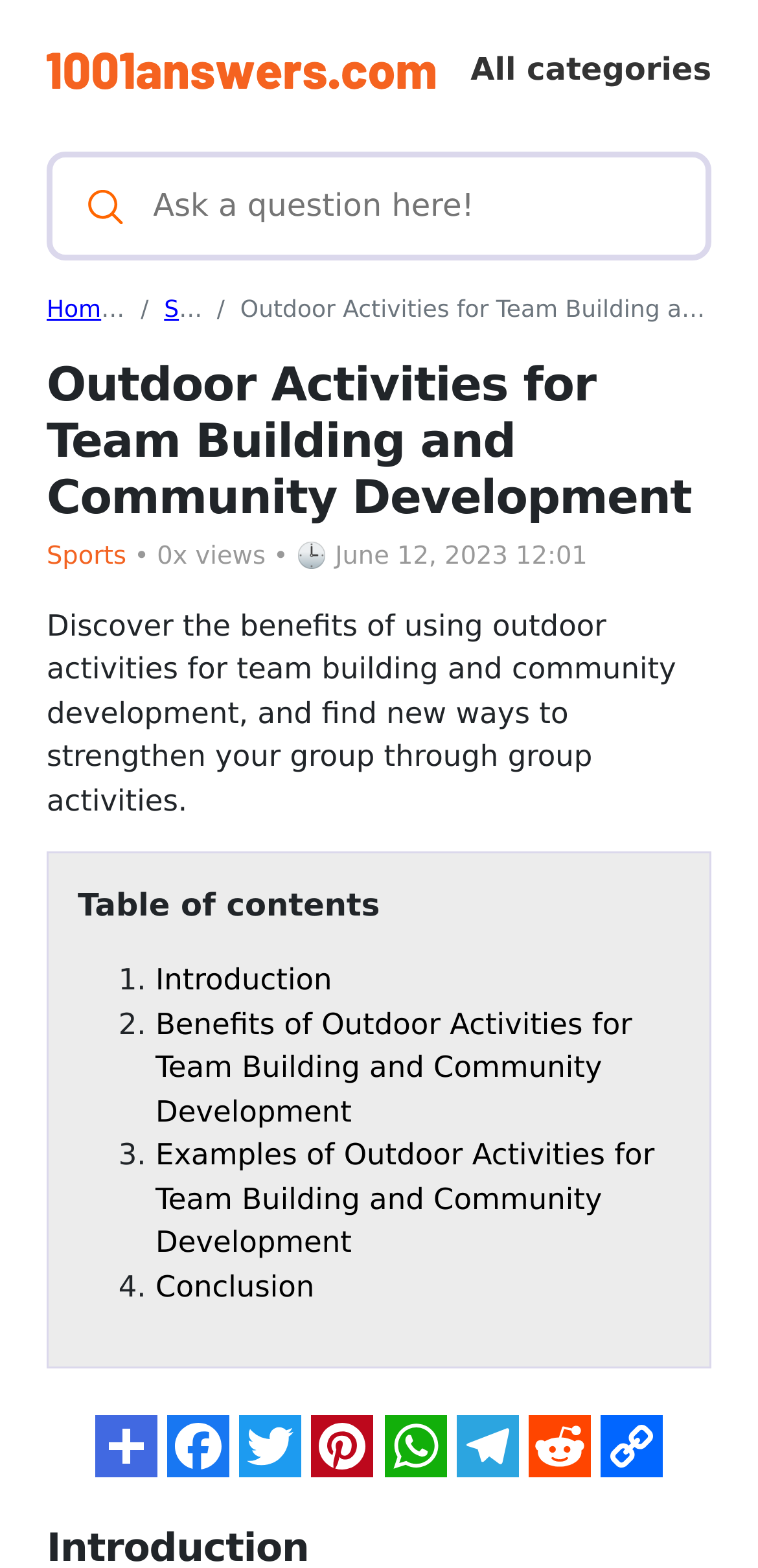Please determine the bounding box coordinates of the element to click in order to execute the following instruction: "Click the 1001answers.com logo". The coordinates should be four float numbers between 0 and 1, specified as [left, top, right, bottom].

[0.062, 0.03, 0.574, 0.067]